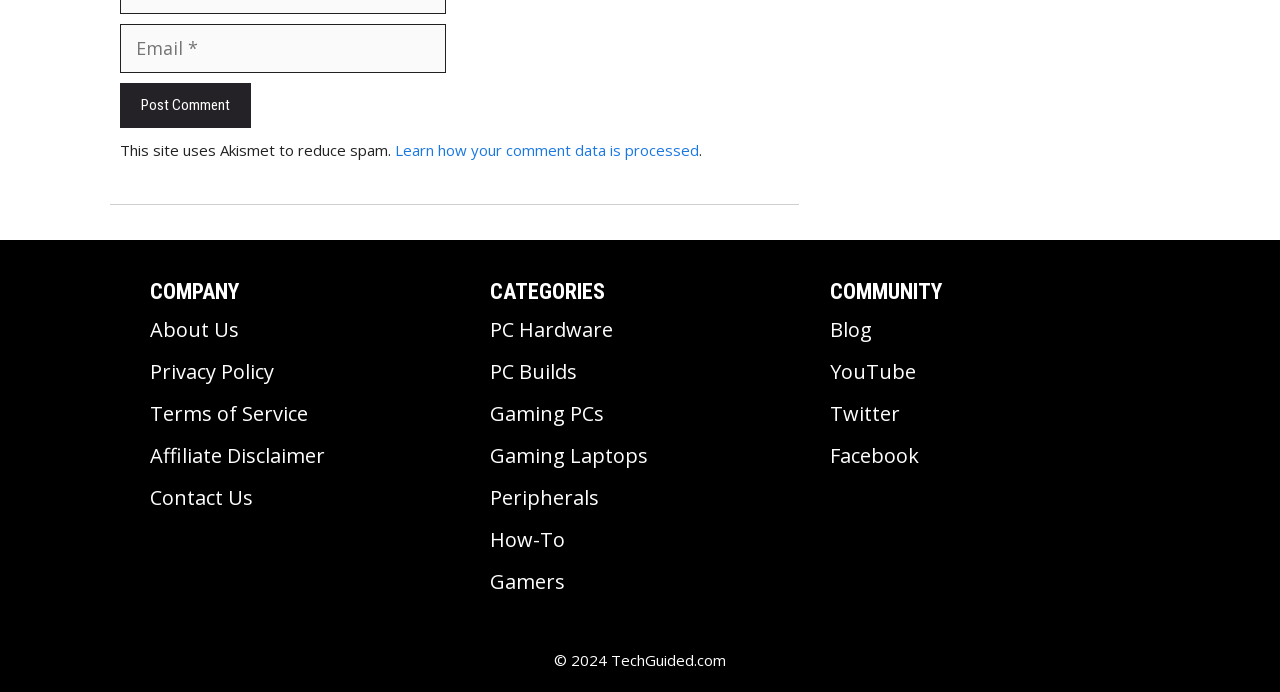Please identify the bounding box coordinates of the element that needs to be clicked to execute the following command: "Post a comment". Provide the bounding box using four float numbers between 0 and 1, formatted as [left, top, right, bottom].

[0.094, 0.12, 0.196, 0.184]